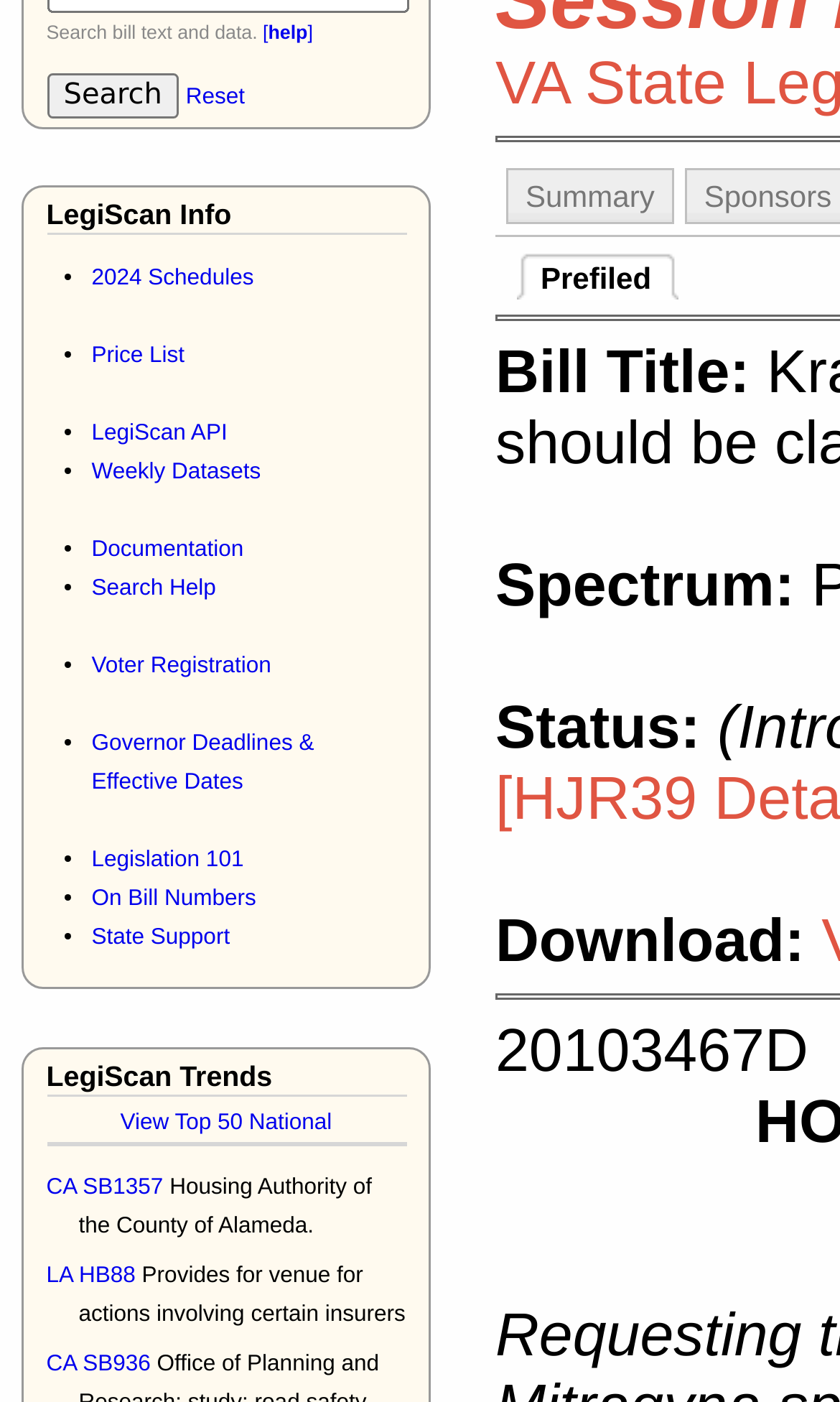Please determine the bounding box coordinates for the UI element described as: "name="email" placeholder="E-Mail (required)"".

None